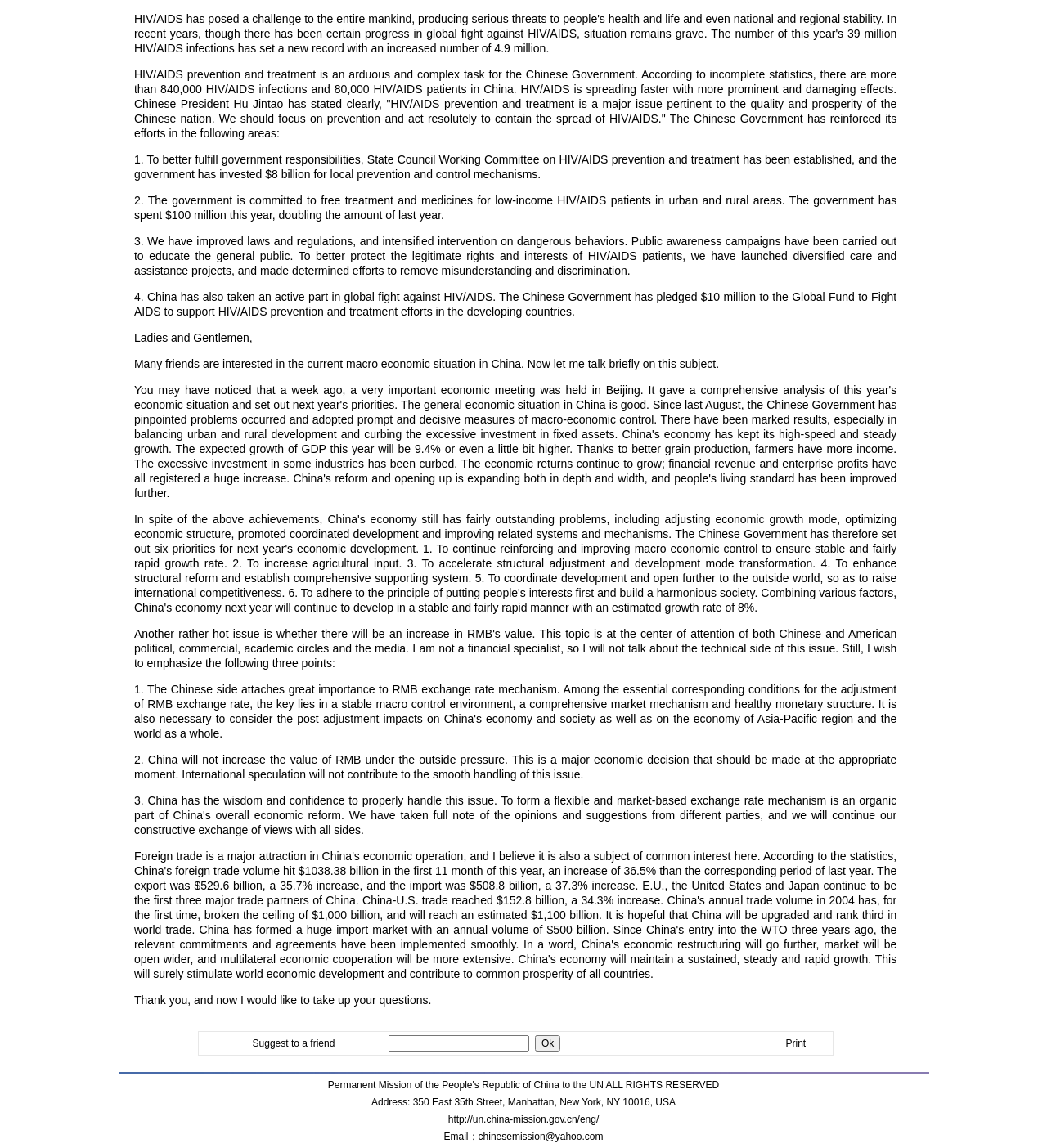Using the information shown in the image, answer the question with as much detail as possible: What is the address of the Permanent Mission of the People's Republic of China to the UN?

I found the address by looking at the text in the LayoutTableCell element, which contains the contact information of the Permanent Mission of the People's Republic of China to the UN.